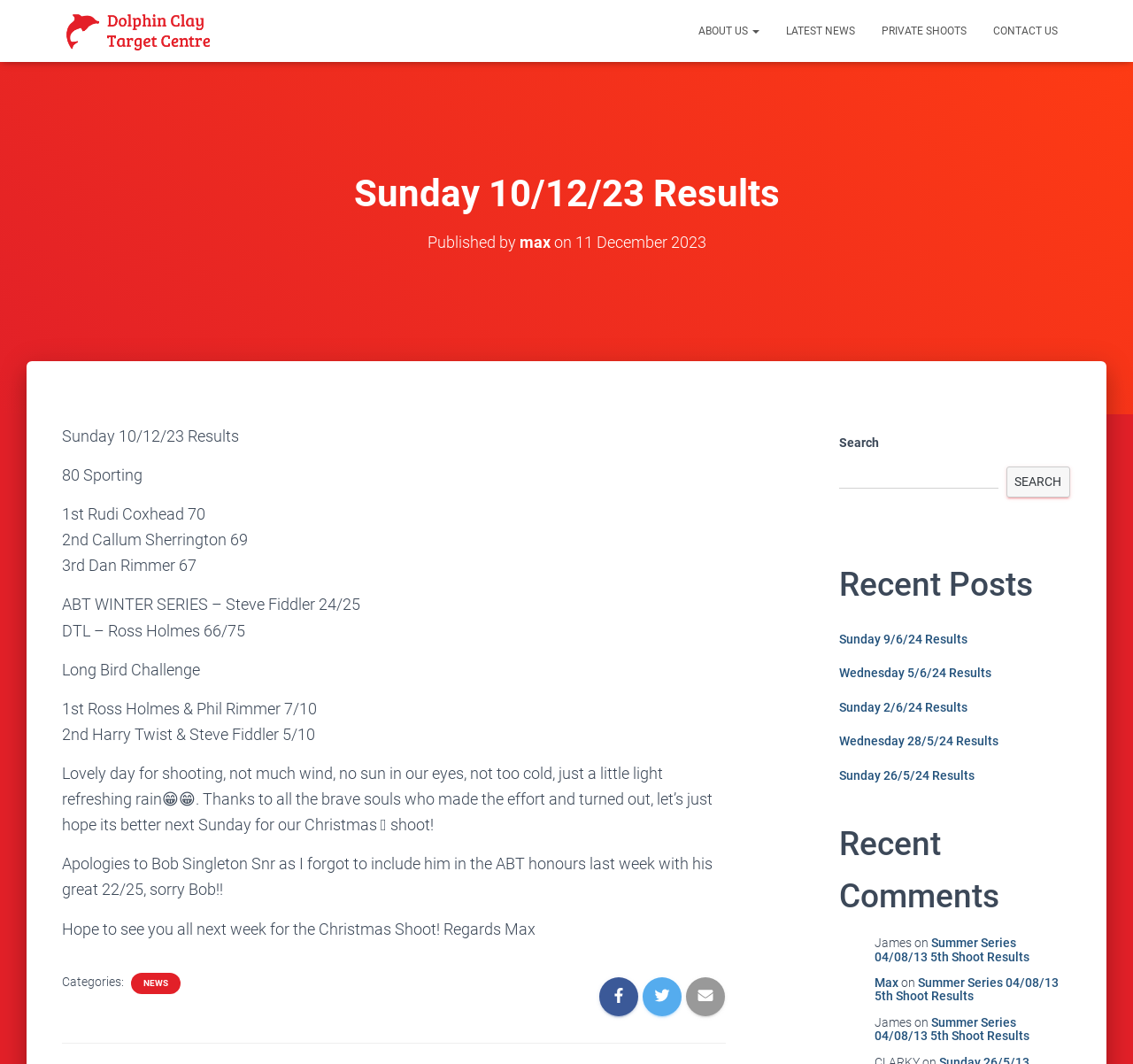Identify the bounding box for the element characterized by the following description: "max".

[0.458, 0.219, 0.486, 0.236]